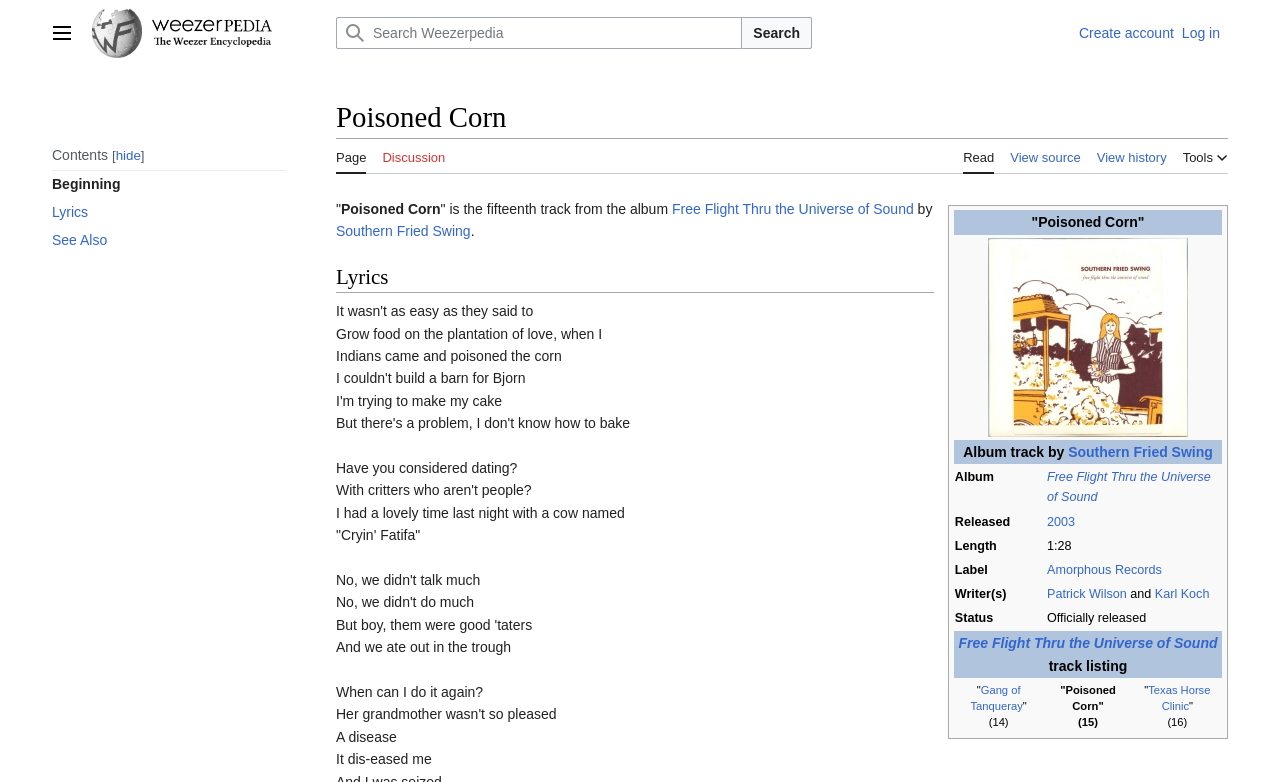Respond to the following question with a brief word or phrase:
Who are the writers of the song 'Poisoned Corn'?

Patrick Wilson and Karl Koch